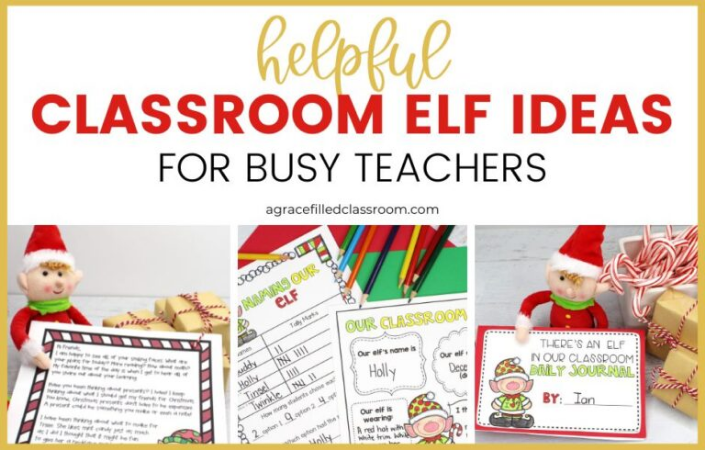Elaborate on the image with a comprehensive description.

The image titled "Helpful Classroom Elf Ideas for Busy Teachers" features engaging classroom activities designed to help educators incorporate a classroom elf into their curriculum during the holiday season. The design includes a playful elf figure on the left, alongside various classroom materials: a name chart for the elf, colorful pencils, and a daily journal prompt for students to explore interactions with the elf. Bold text prominently displays the title, emphasizing its focus on practical ideas for teachers seeking to enhance their classroom experience with festive themes. This image serves as a visual guide for educators looking to create an enjoyable and educational atmosphere while leveraging the charm of a classroom elf.